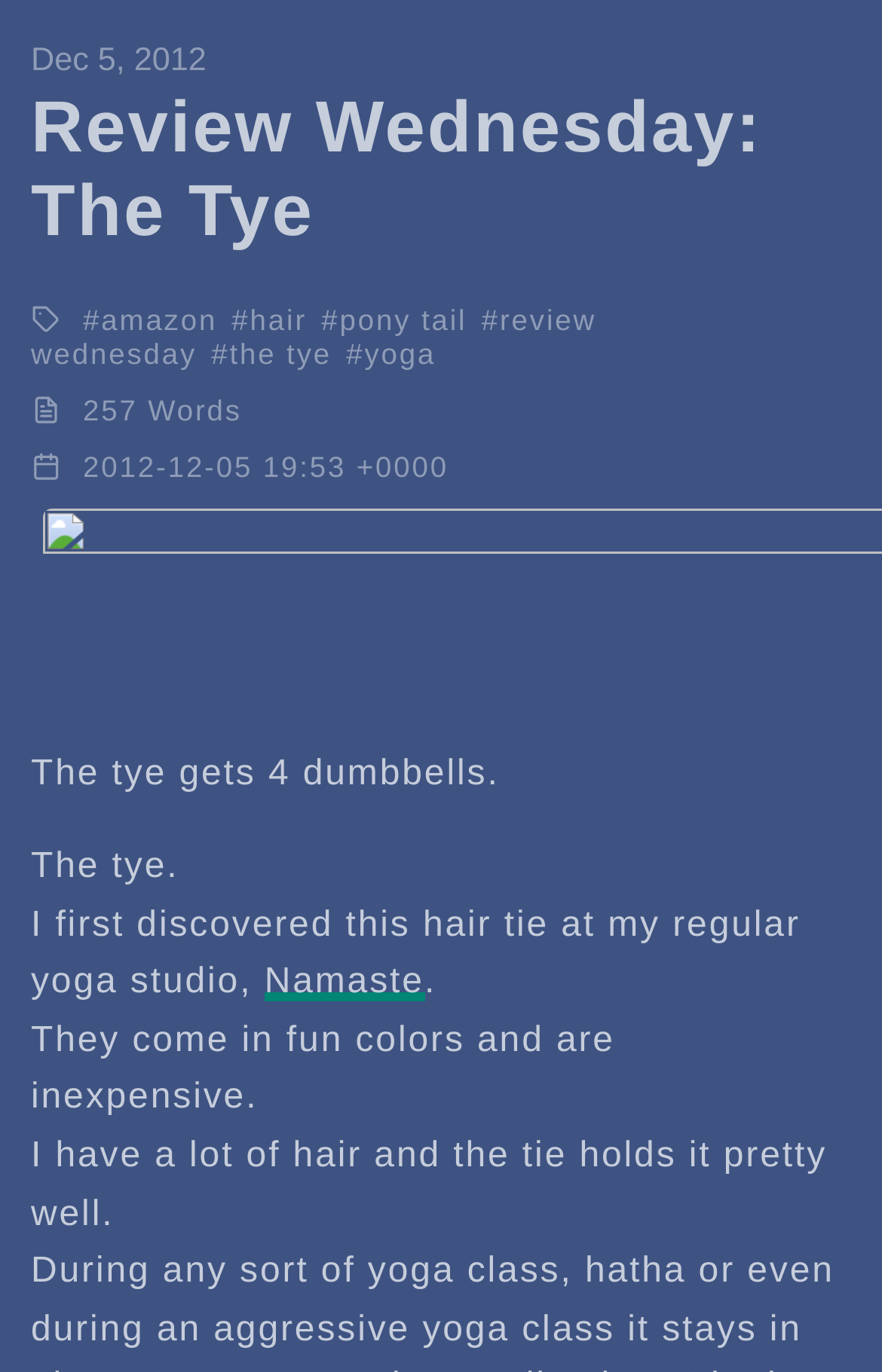Answer the following query concisely with a single word or phrase:
What is the author's hair type?

a lot of hair